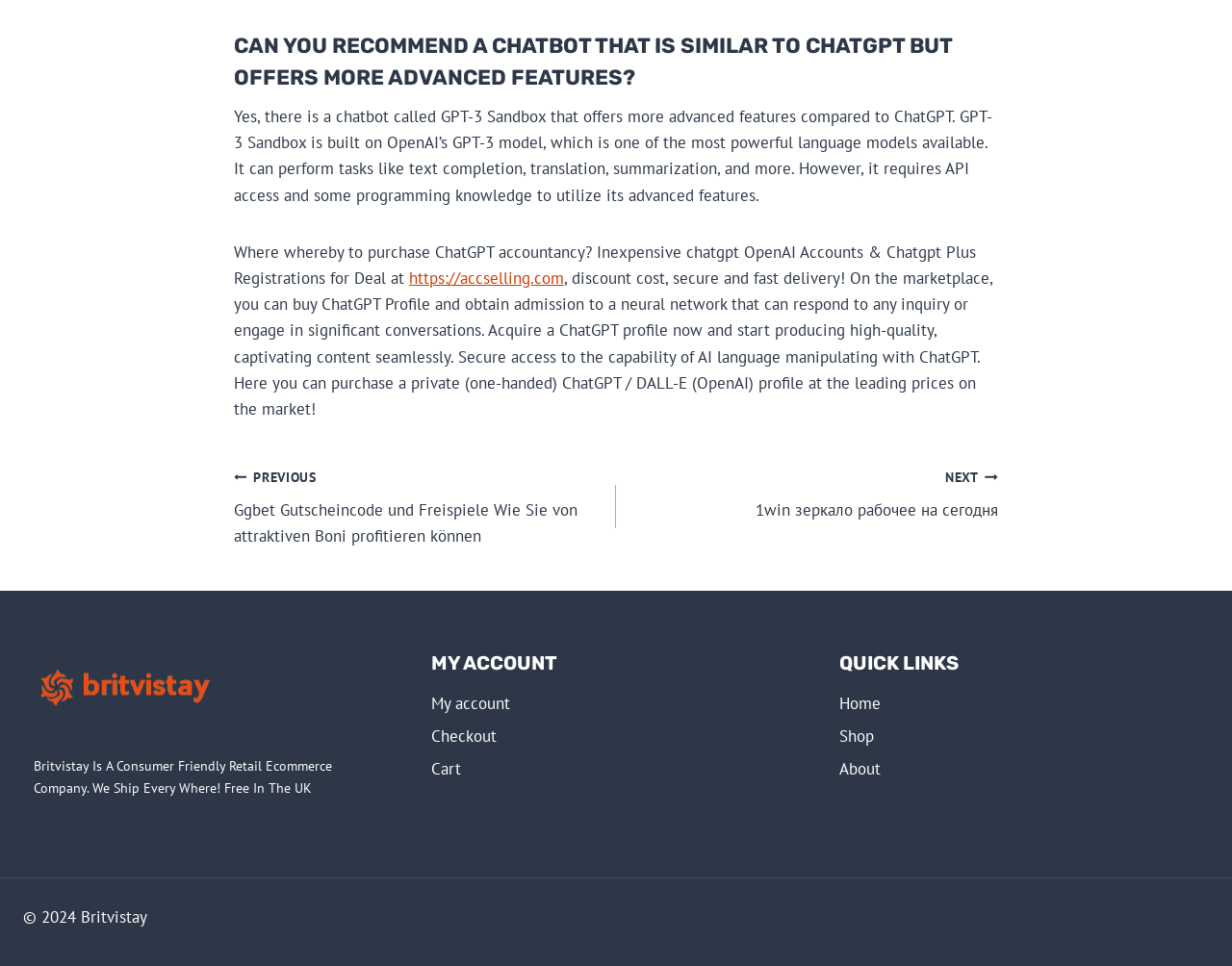Pinpoint the bounding box coordinates of the clickable element to carry out the following instruction: "Go to the home page."

[0.681, 0.711, 0.981, 0.745]